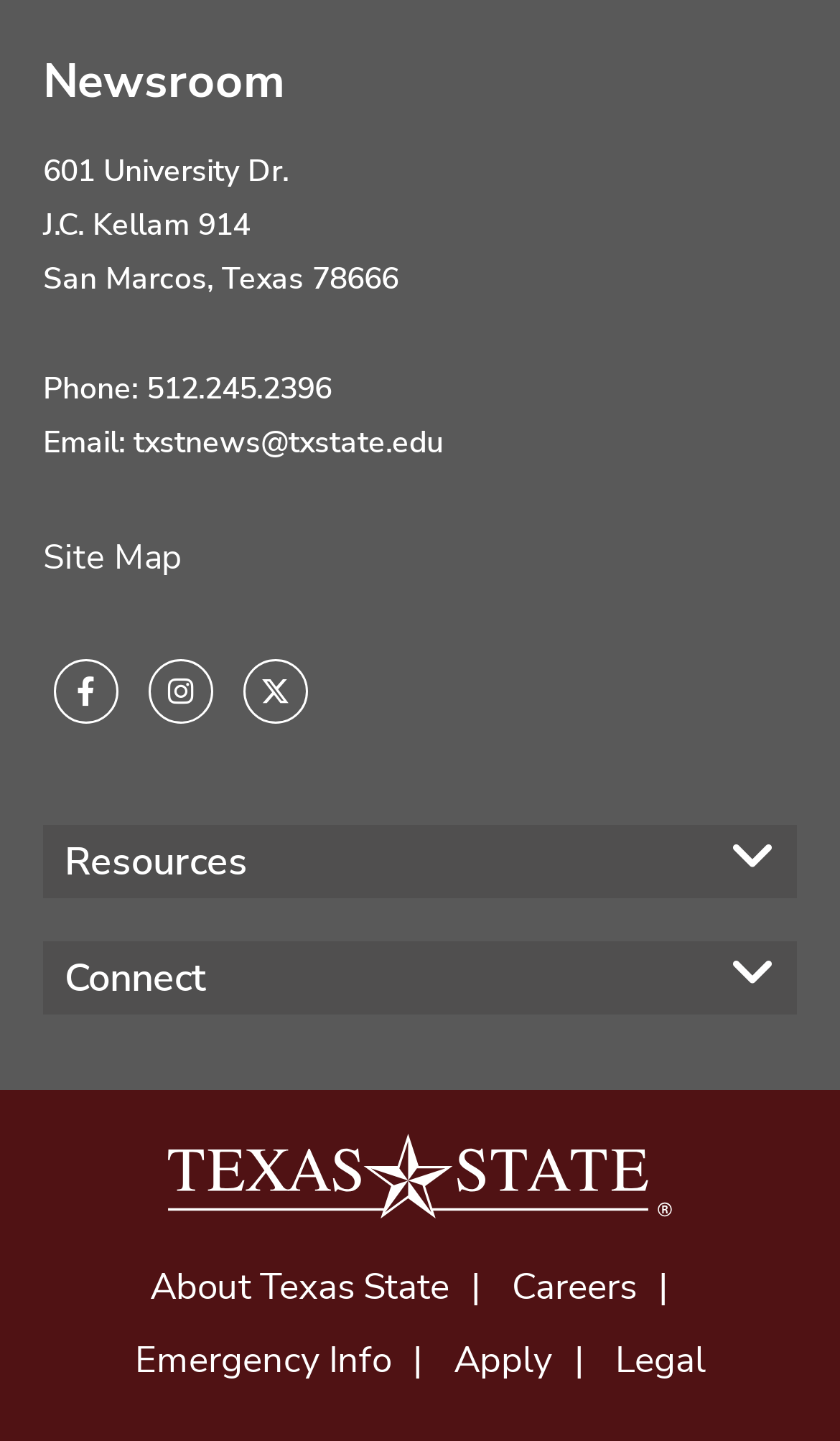Respond with a single word or phrase to the following question:
What social media platforms are linked on the webpage?

Facebook, Instagram, Twitter